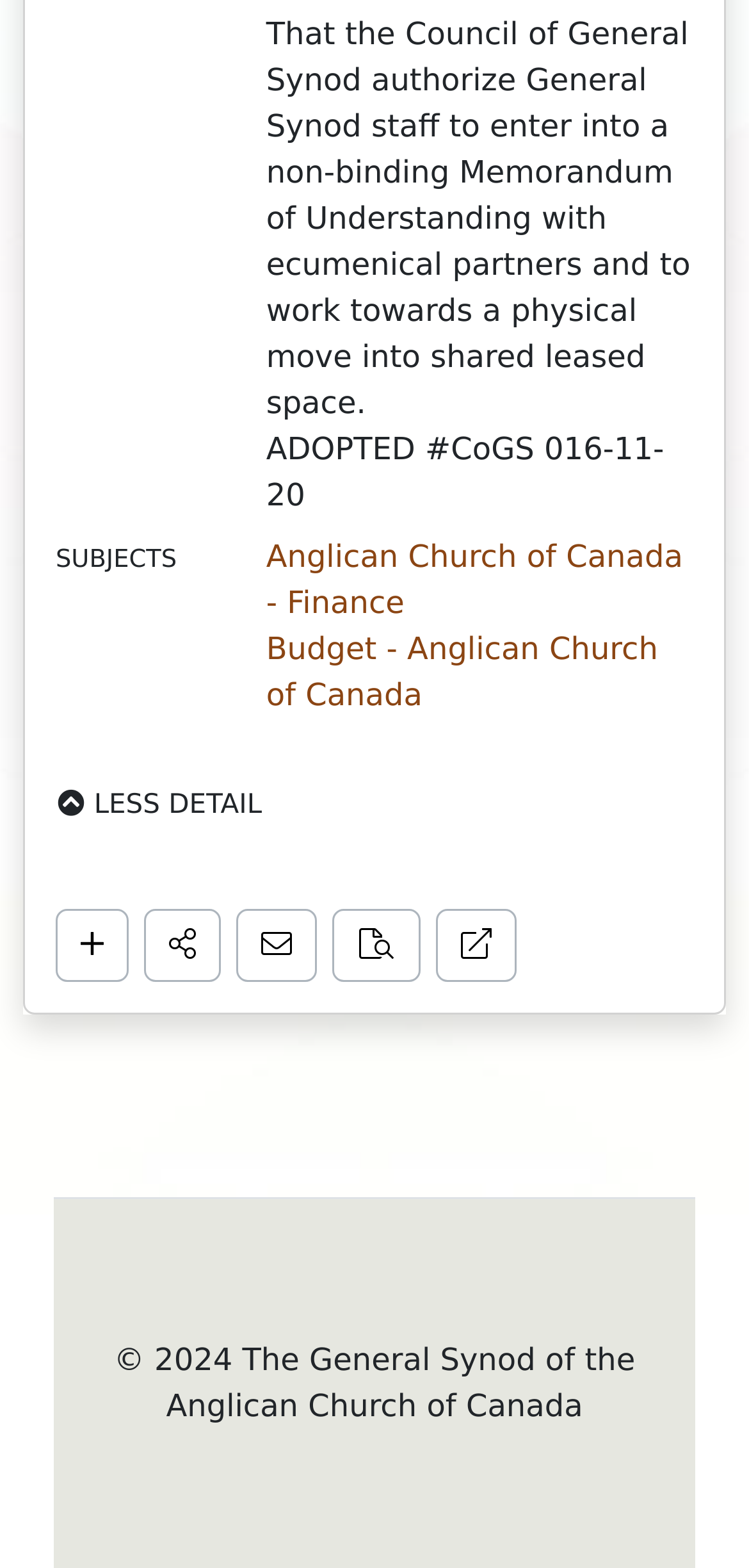Please mark the bounding box coordinates of the area that should be clicked to carry out the instruction: "view Anglican Church of Canada - Finance".

[0.355, 0.343, 0.925, 0.396]